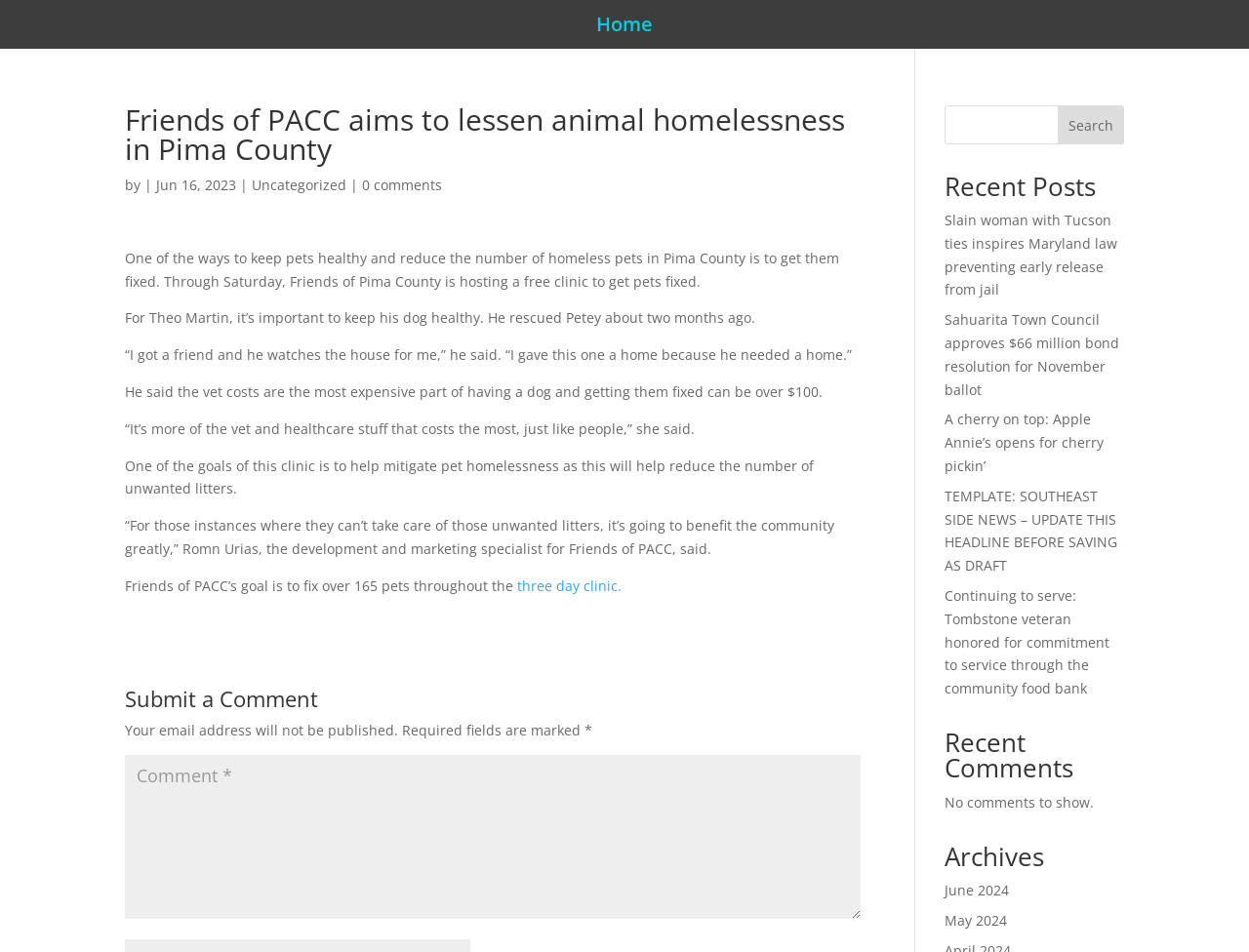Using a single word or phrase, answer the following question: 
What can be found in the 'Recent Posts' section?

Links to news articles